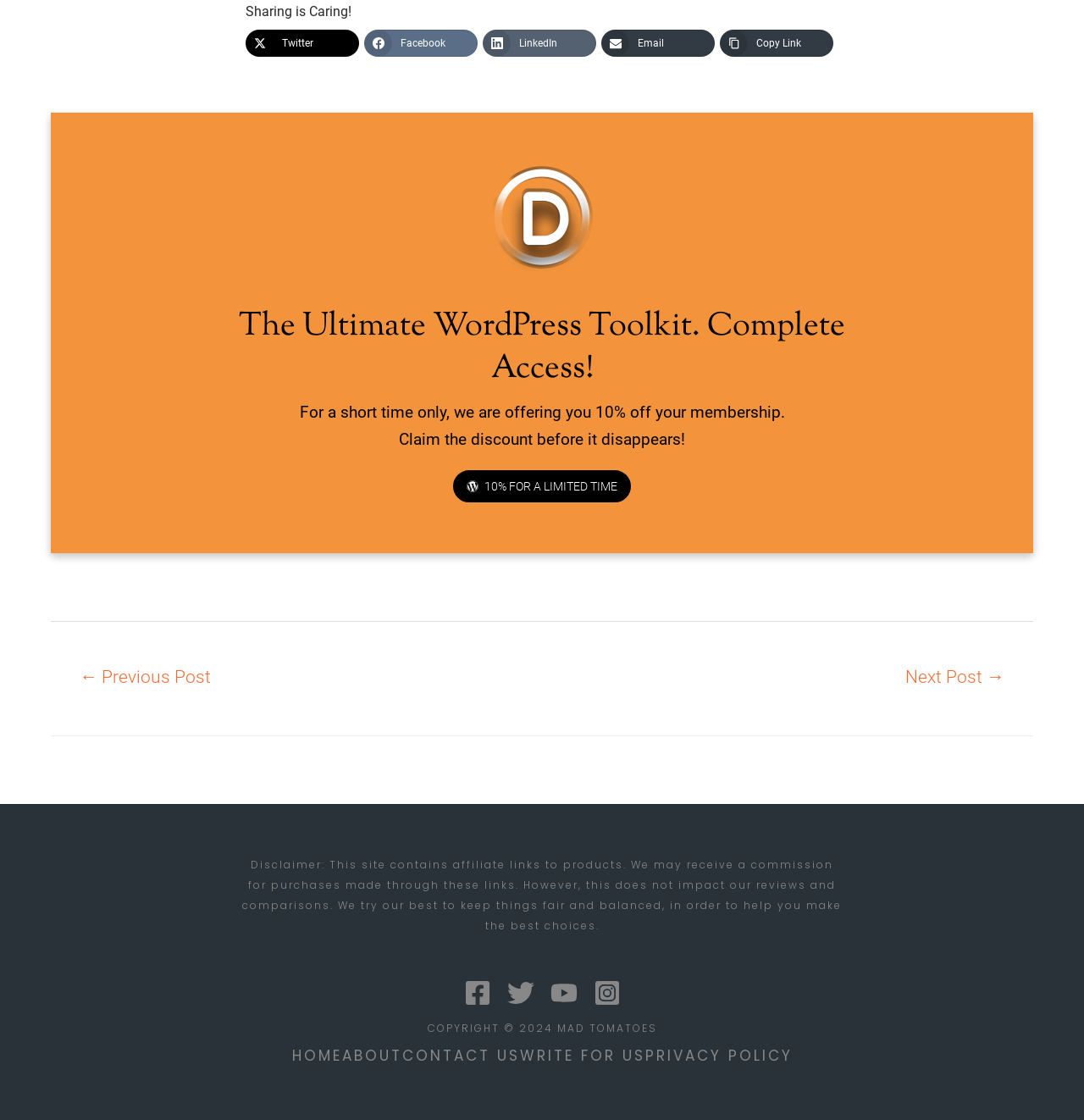Given the element description "10% FOR A LIMITED TIME" in the screenshot, predict the bounding box coordinates of that UI element.

[0.418, 0.42, 0.582, 0.449]